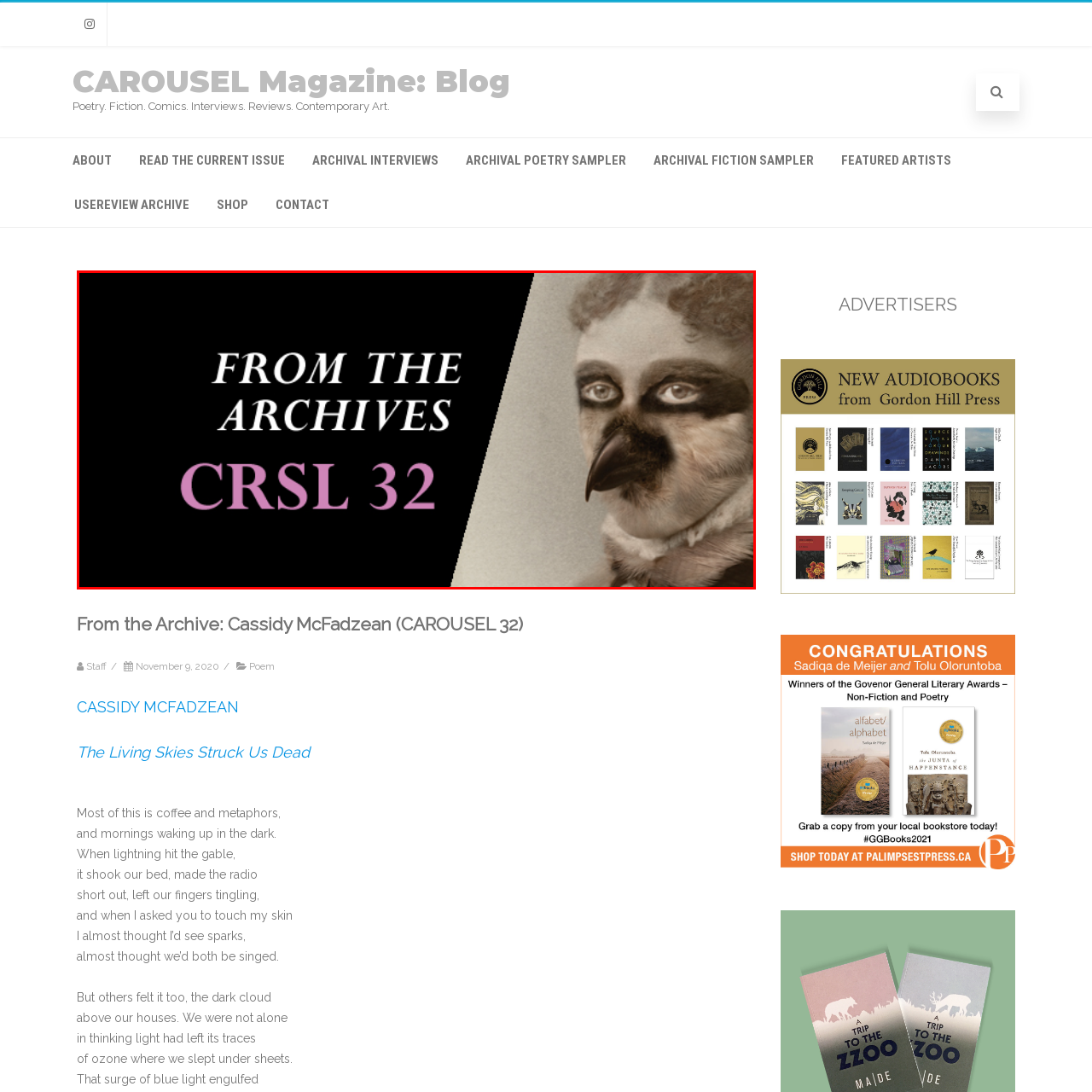What is the font color of the title 'FROM THE ARCHIVES'? Analyze the image within the red bounding box and give a one-word or short-phrase response.

White